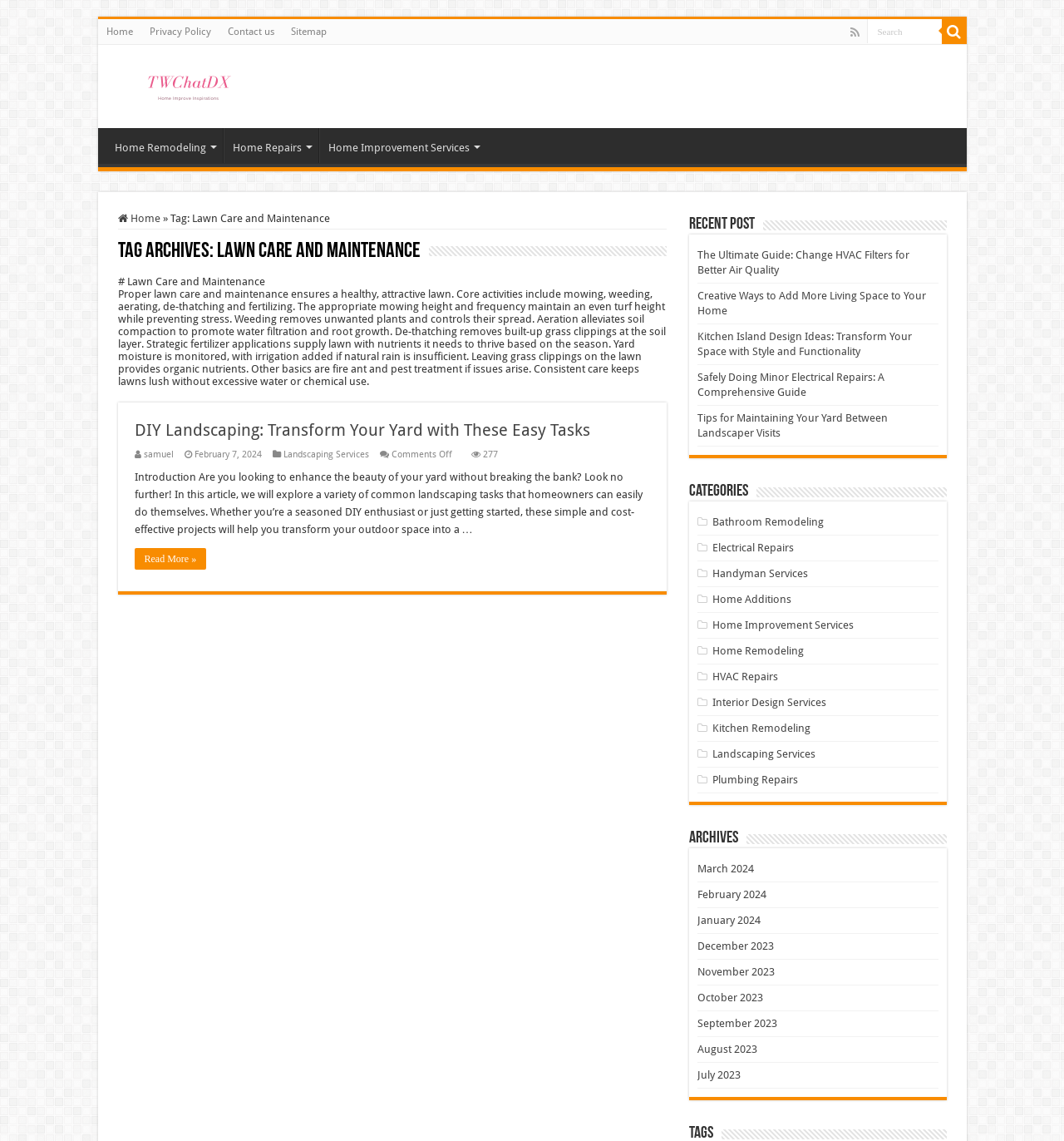Identify and provide the main heading of the webpage.

Tag Archives: Lawn Care and Maintenance